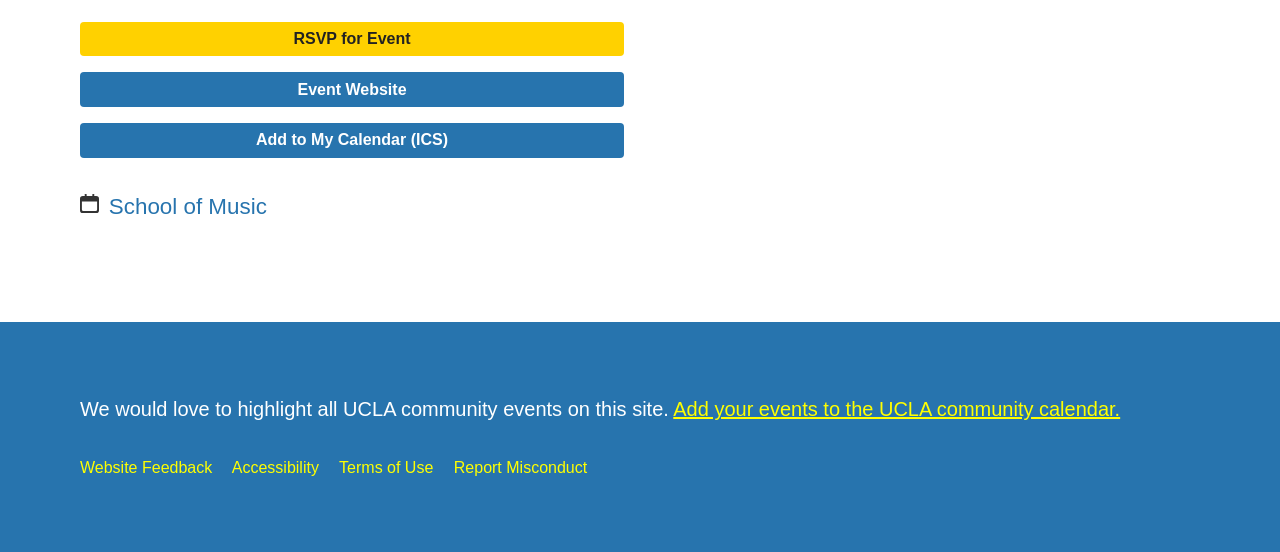Given the webpage screenshot, identify the bounding box of the UI element that matches this description: "Add to My Calendar (ICS)".

[0.062, 0.223, 0.488, 0.285]